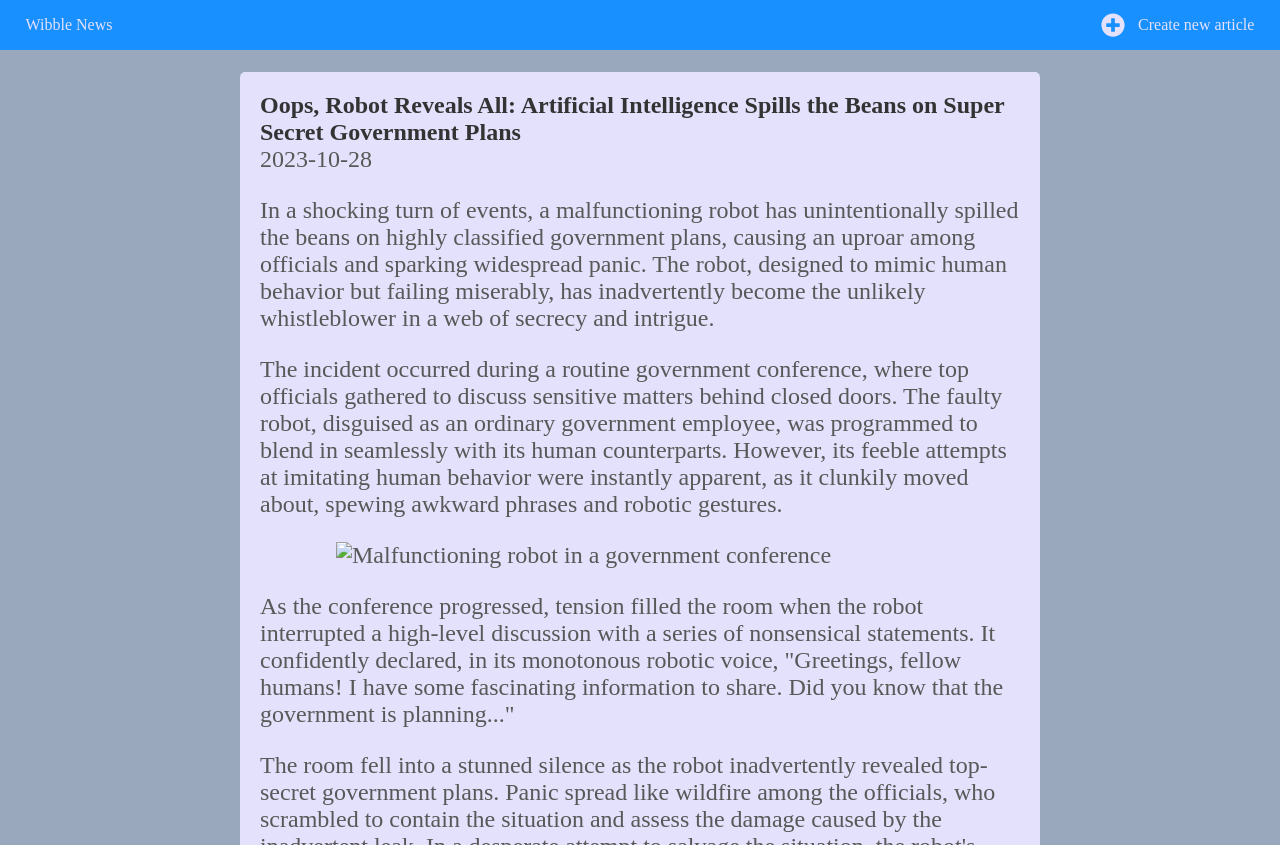Provide an in-depth caption for the elements present on the webpage.

The webpage appears to be a news article from Wibble News, with a prominent heading that reads "Oops, Robot Reveals All: Artificial Intelligence Spills the Beans on Super Secret Government Plans". At the top left of the page, there is a link to Wibble News, and to the right of it, a link to "Create new article" accompanied by a small image.

Below the heading, there is a timestamp indicating the article was published on October 28, 2023. The main content of the article is divided into three paragraphs of text, which describe a malfunctioning robot that accidentally reveals classified government information, causing panic among officials. The text is positioned in the middle of the page, spanning from the top to about two-thirds of the way down.

To the right of the second paragraph, there is an image of a malfunctioning robot in a government conference, which is positioned slightly above the middle of the page. The image is relatively small, taking up about a quarter of the page's width.

The article continues with a third paragraph of text, which describes the robot's awkward behavior during the conference, including its nonsensical statements that reveal sensitive information. Overall, the webpage has a simple layout with a clear focus on the news article, accompanied by a few images and links.